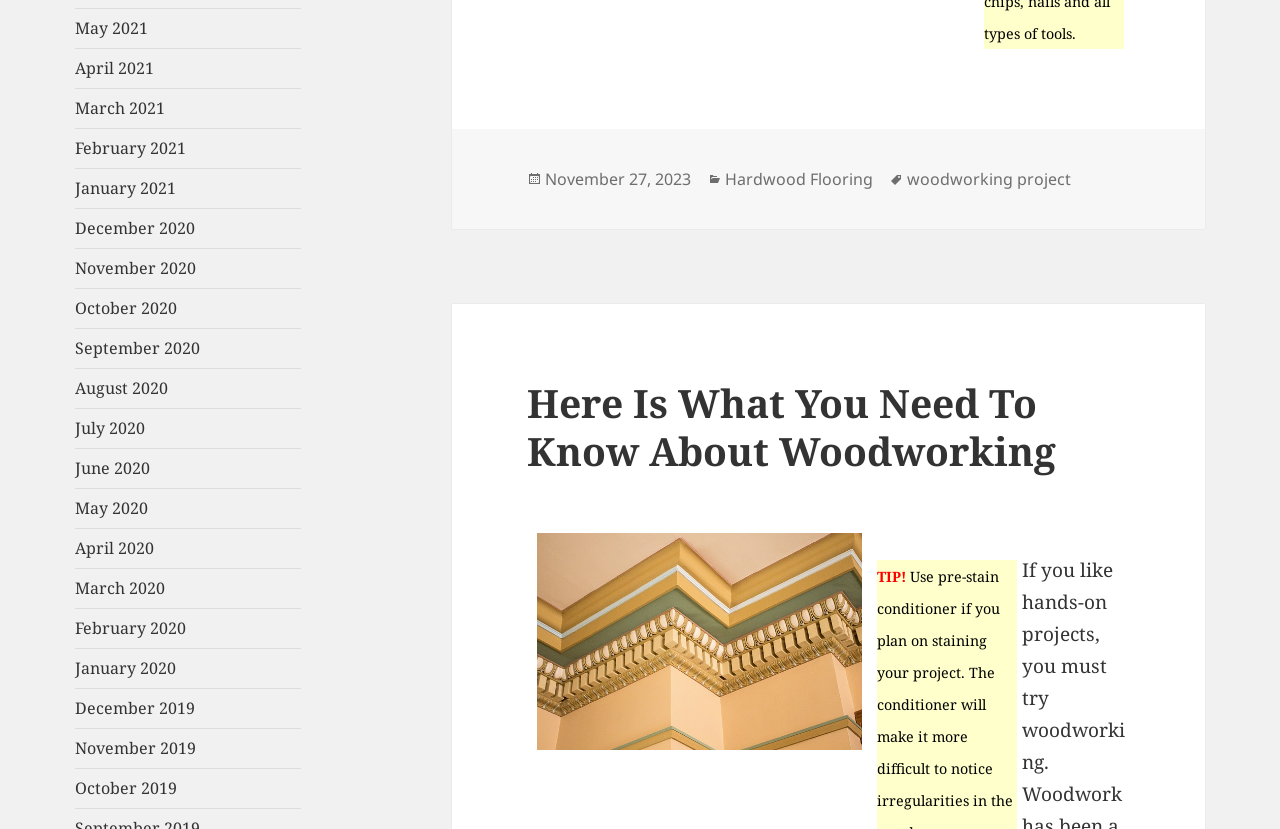Determine the bounding box coordinates for the HTML element mentioned in the following description: "الفاروق". The coordinates should be a list of four floats ranging from 0 to 1, represented as [left, top, right, bottom].

None